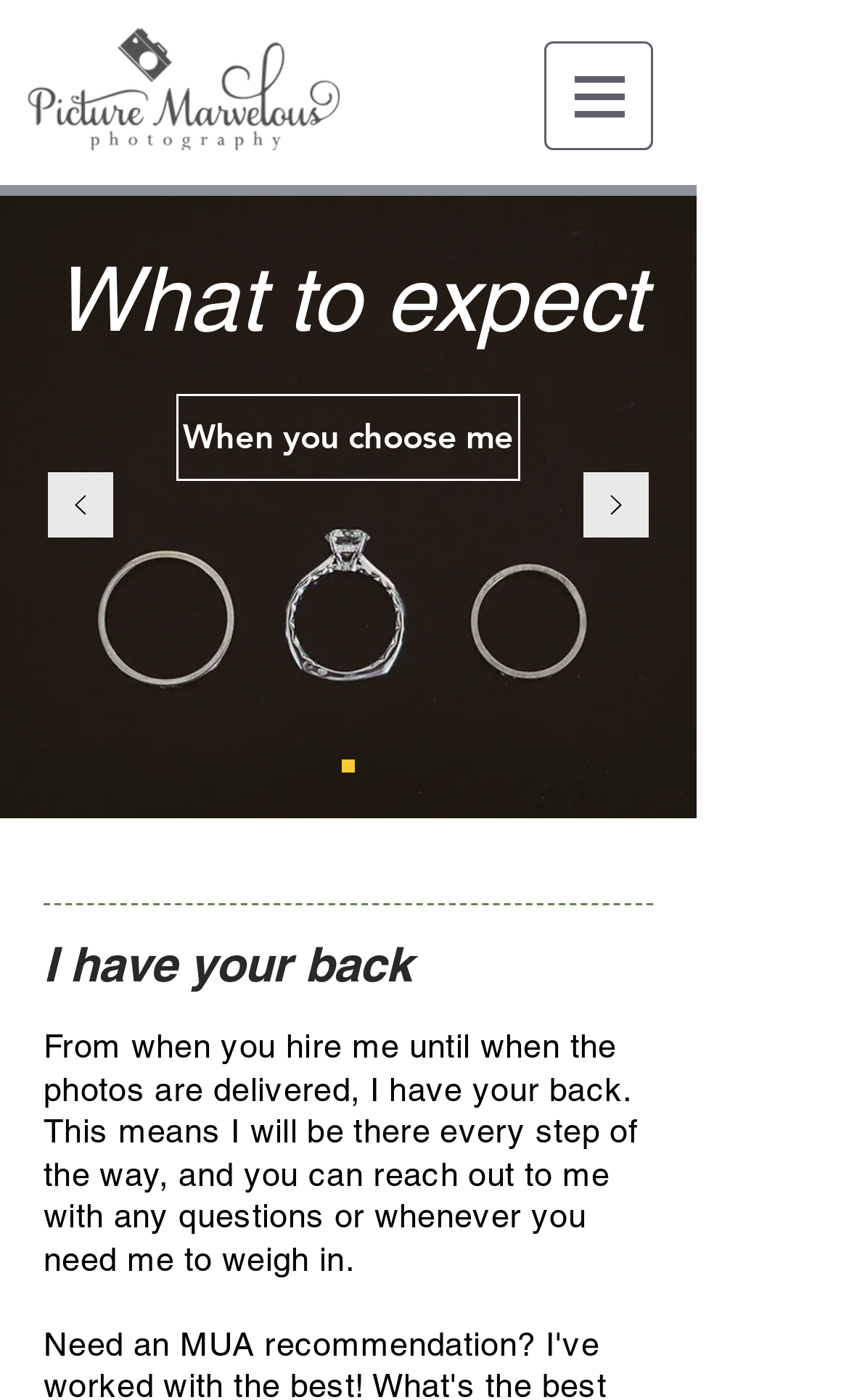What is the photographer's approach?
Please look at the screenshot and answer in one word or a short phrase.

Listening and promptness